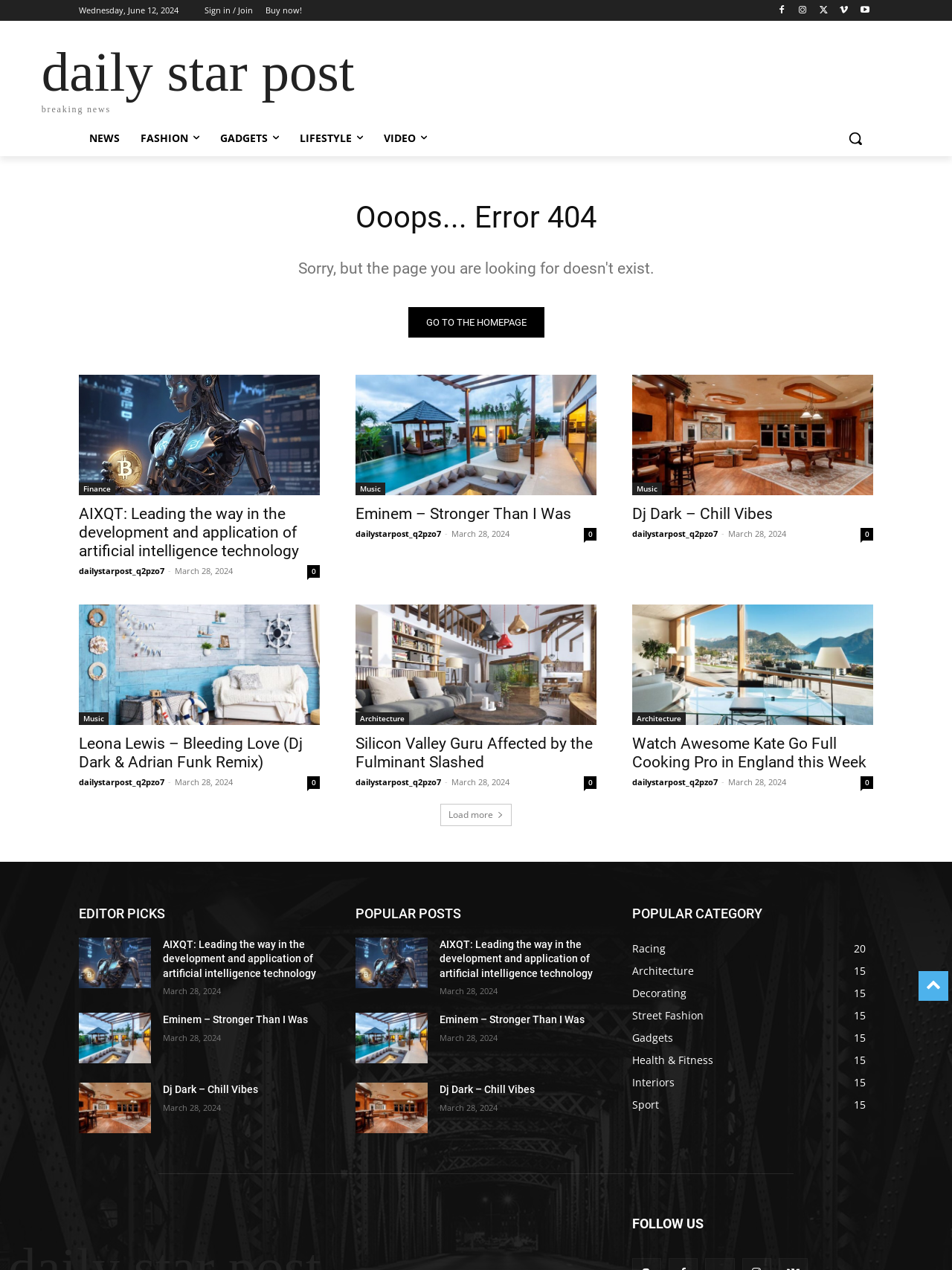Determine the bounding box coordinates of the clickable region to carry out the instruction: "Read the 'NEWS' section".

[0.083, 0.095, 0.137, 0.123]